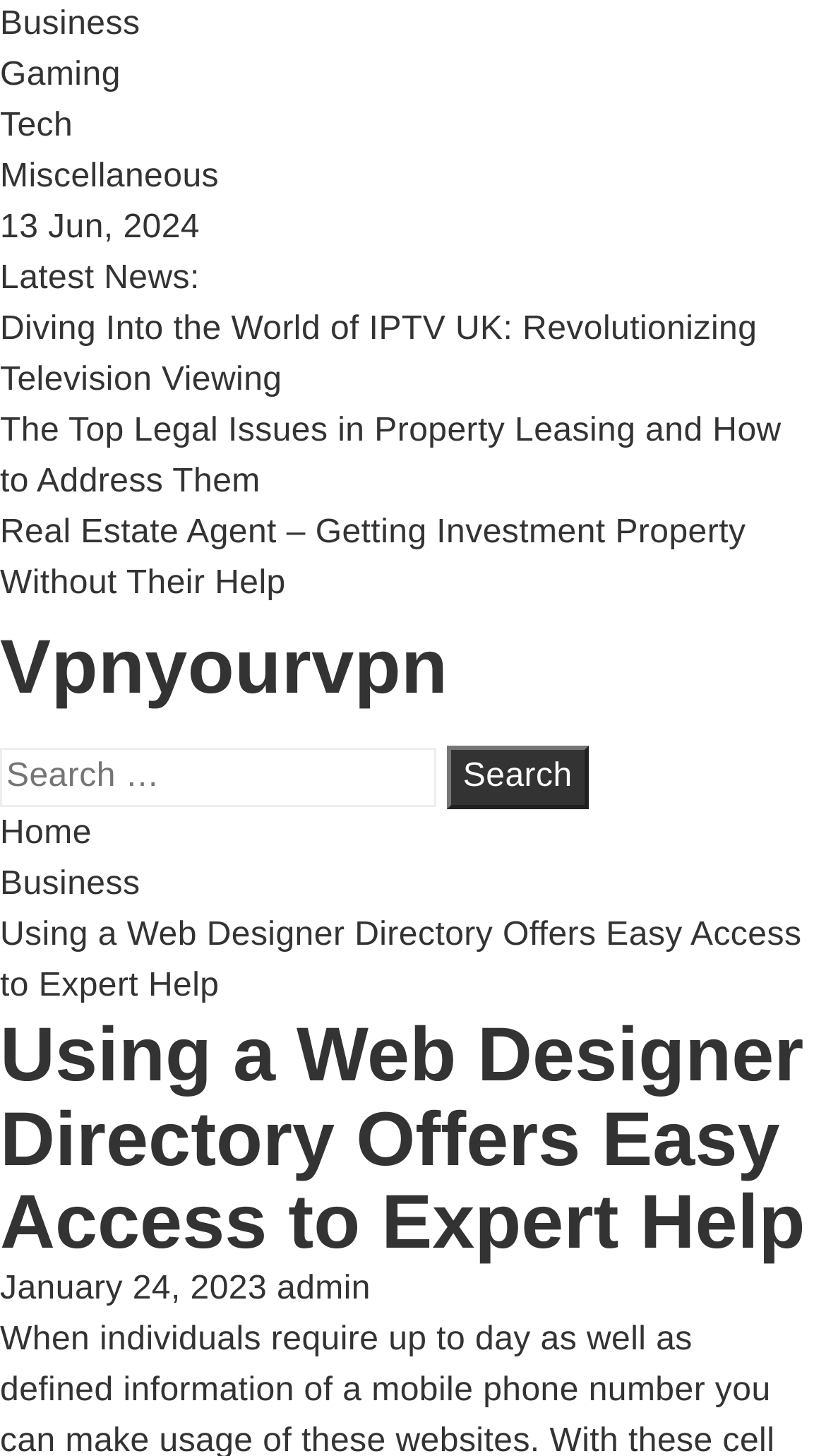Determine the bounding box coordinates for the clickable element required to fulfill the instruction: "Read the latest news". Provide the coordinates as four float numbers between 0 and 1, i.e., [left, top, right, bottom].

[0.0, 0.214, 0.917, 0.274]